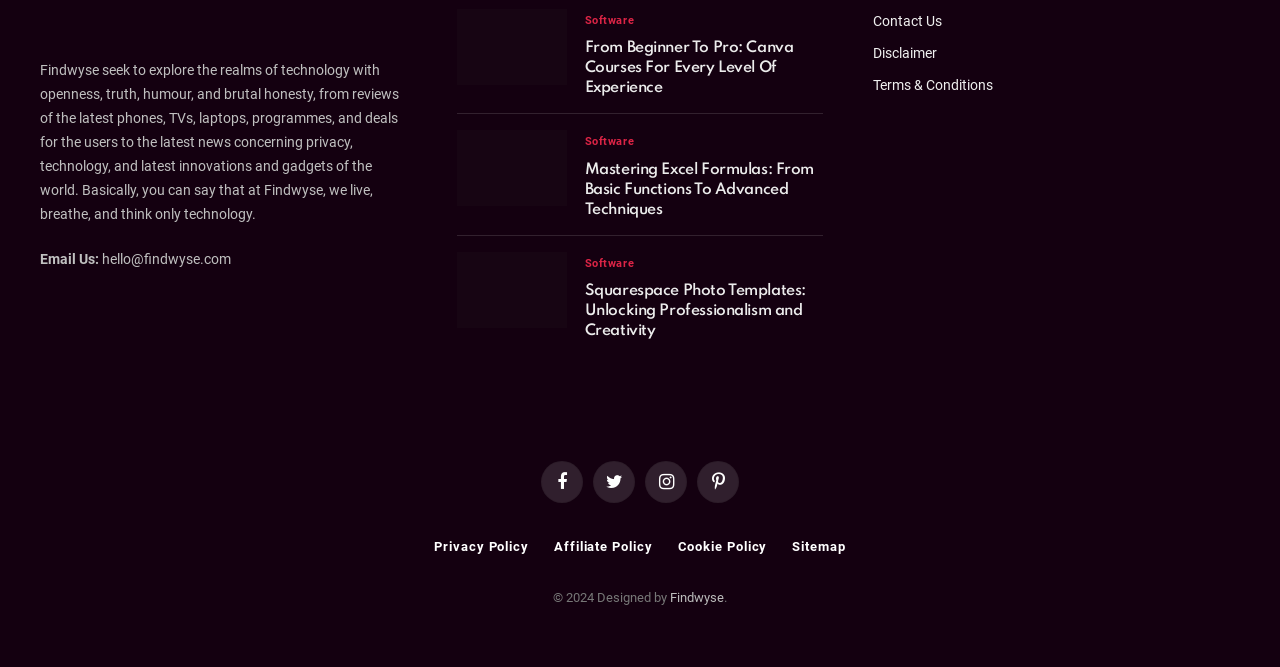What is the copyright year of the webpage?
Using the visual information, answer the question in a single word or phrase.

2024